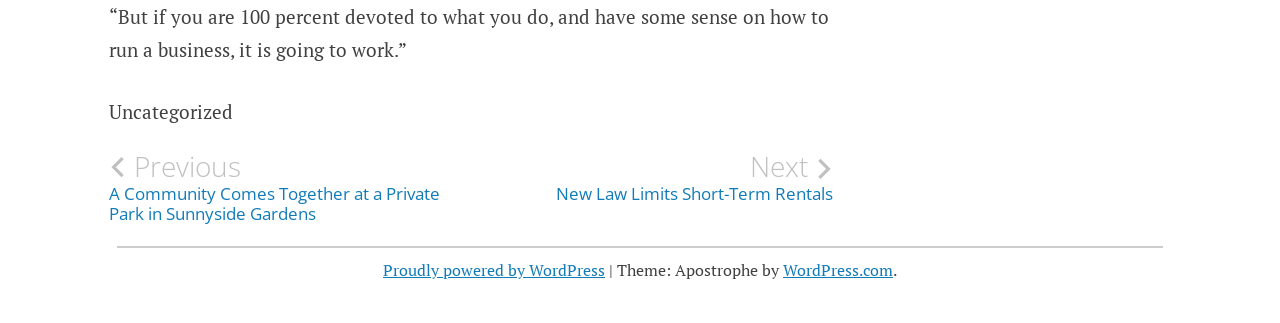How many links are present in the footer section?
Please provide a single word or phrase based on the screenshot.

5